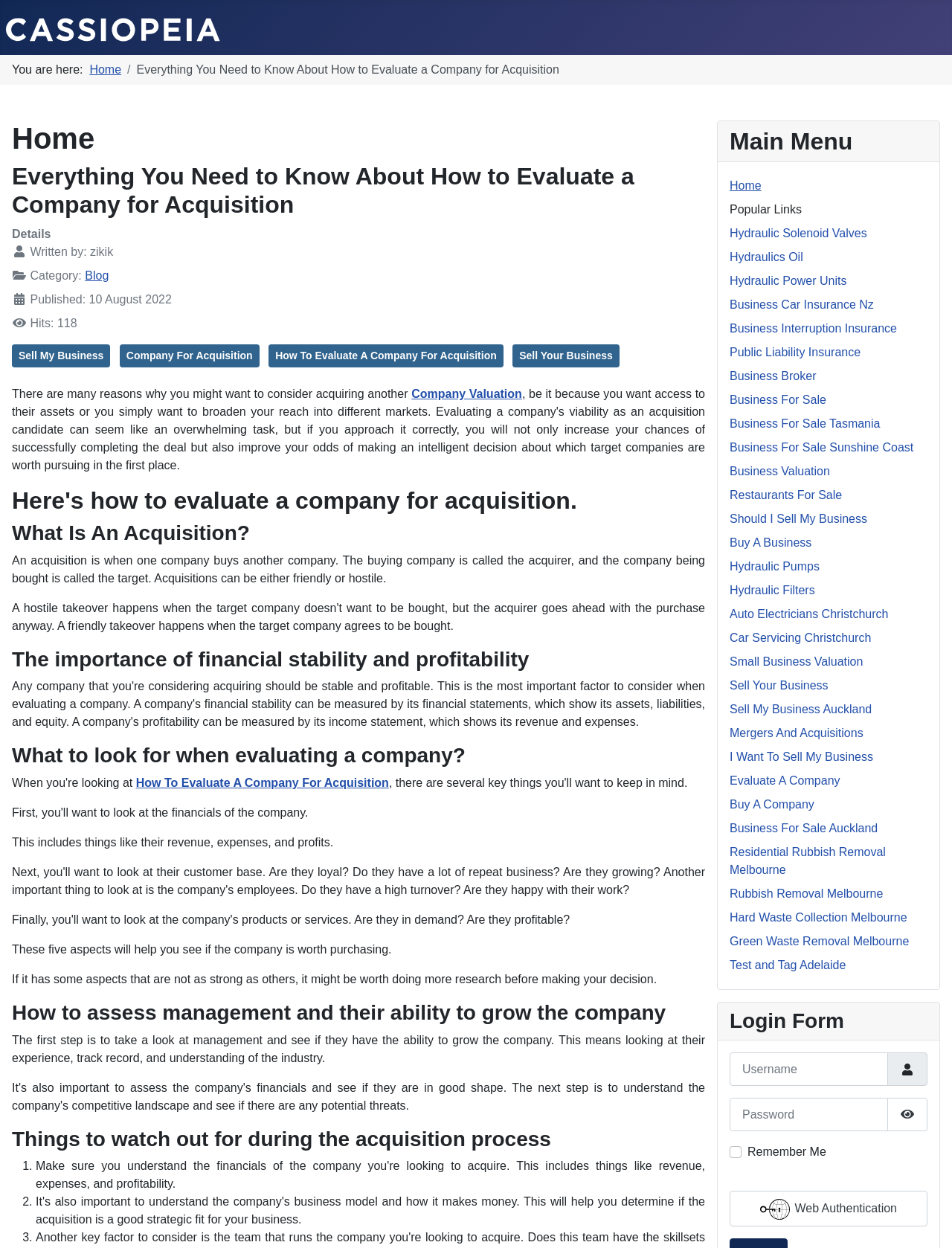When was the blog post published?
Ensure your answer is thorough and detailed.

I found the publication date by looking at the time element with the text 'Published: 10 August 2022' which is located below the title of the blog post.